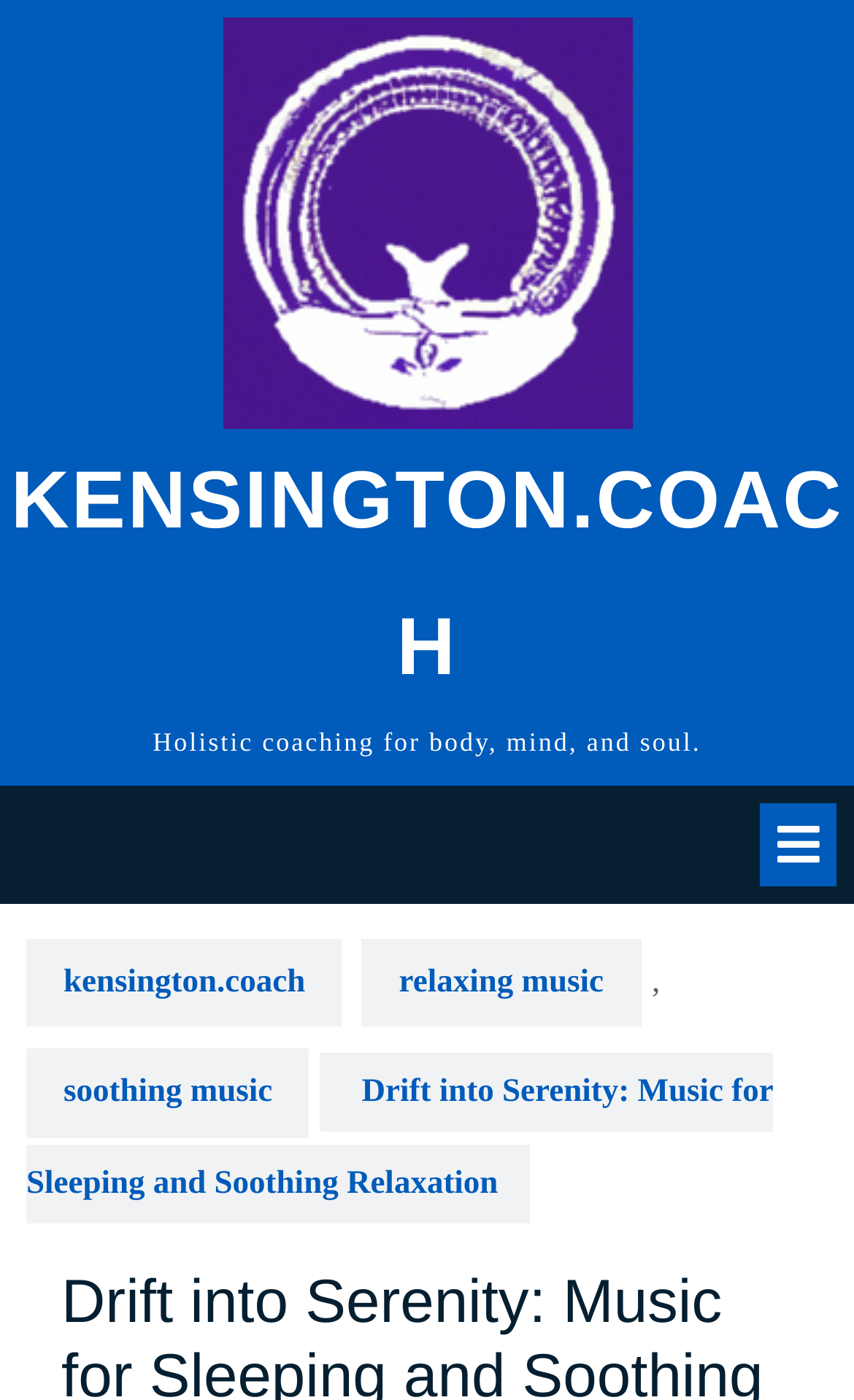What type of coaching is offered on this website?
Please give a detailed and thorough answer to the question, covering all relevant points.

I found the type of coaching offered on this website by reading the StaticText element with the text 'Holistic coaching for body, mind, and soul.' which has a bounding box coordinate of [0.179, 0.519, 0.821, 0.541]. This suggests that the website offers holistic coaching.